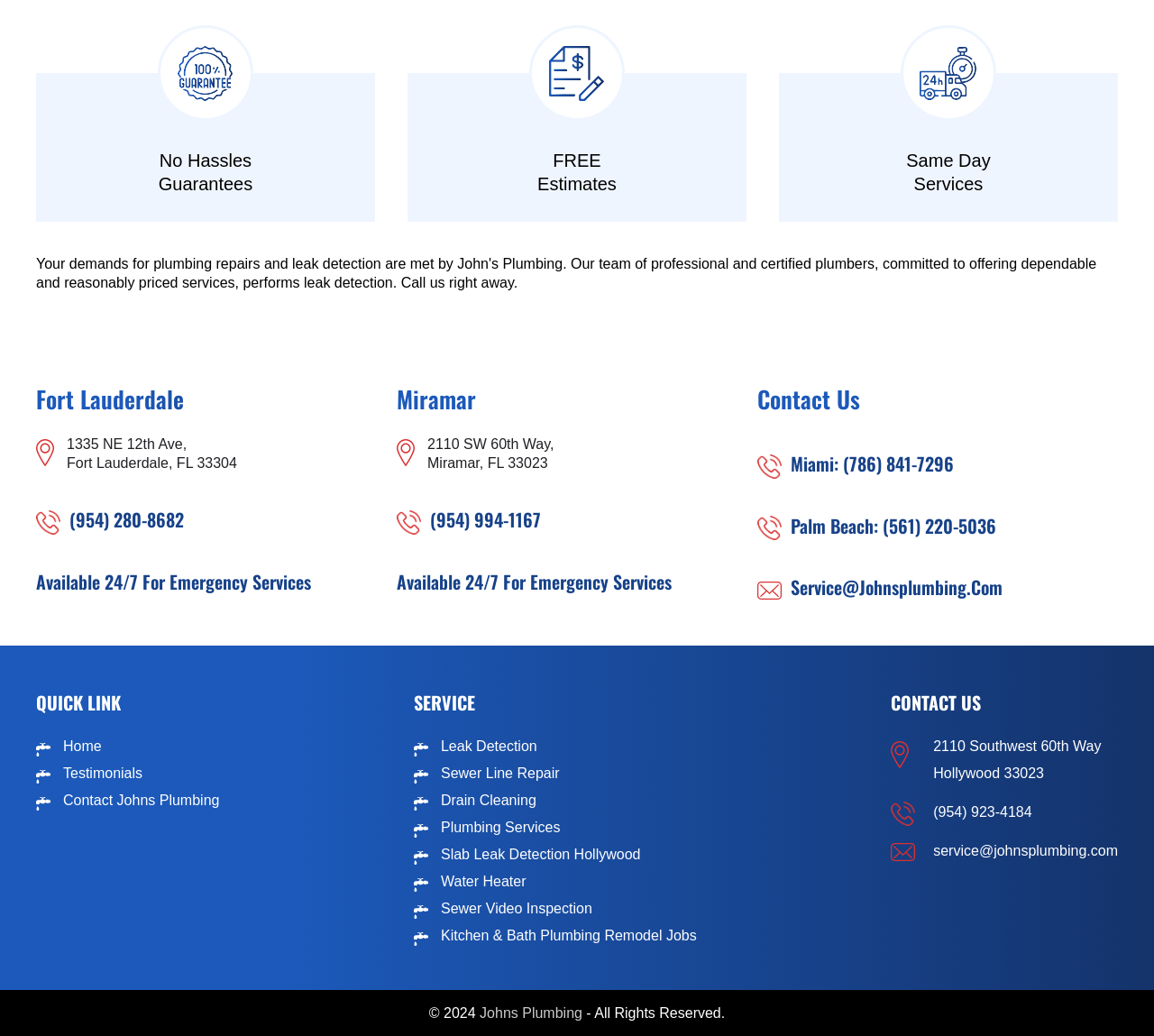Using the format (top-left x, top-left y, bottom-right x, bottom-right y), and given the element description, identify the bounding box coordinates within the screenshot: Sewer Video Inspection

[0.359, 0.87, 0.513, 0.885]